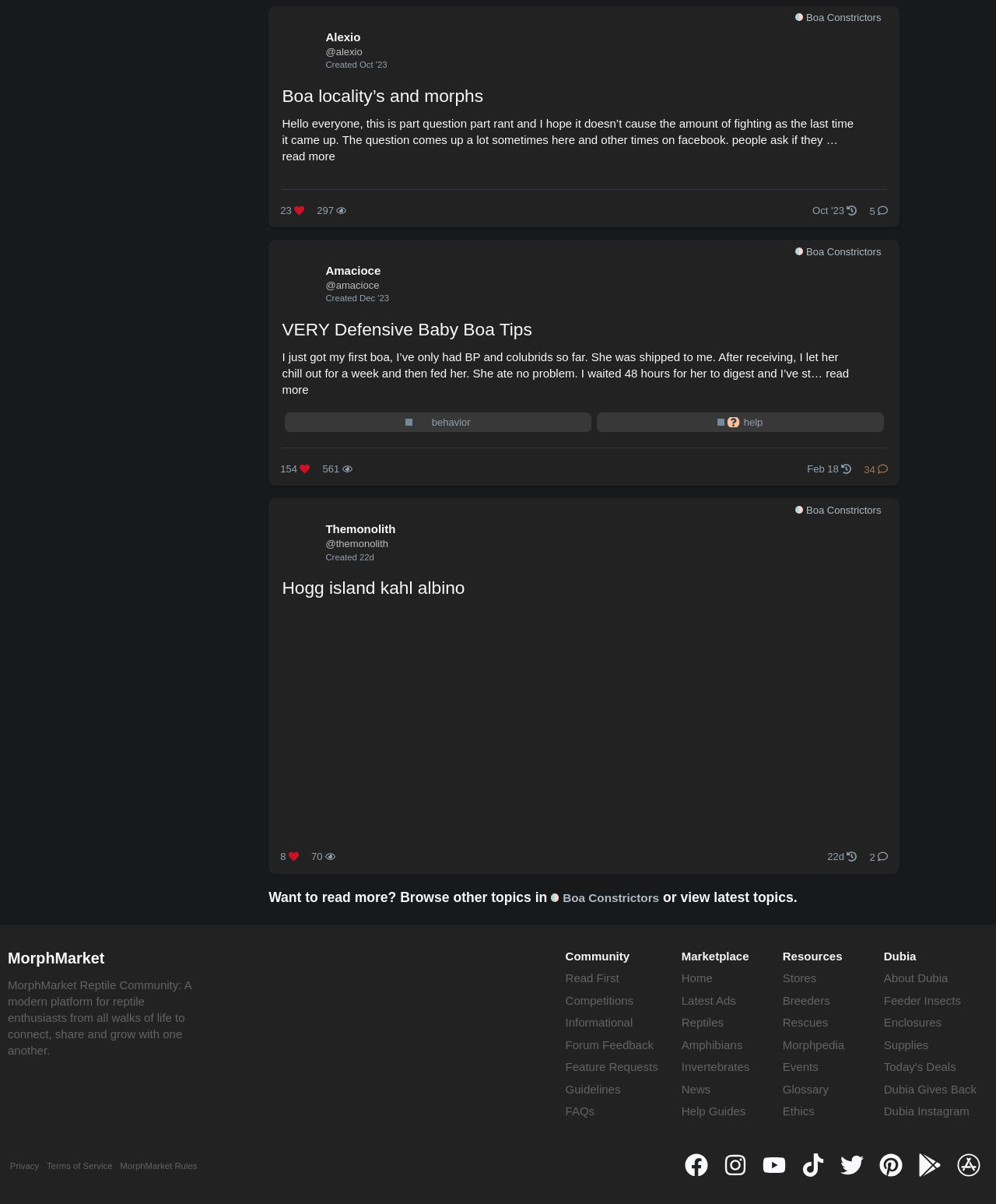Locate the coordinates of the bounding box for the clickable region that fulfills this instruction: "View latest topics".

[0.683, 0.739, 0.797, 0.751]